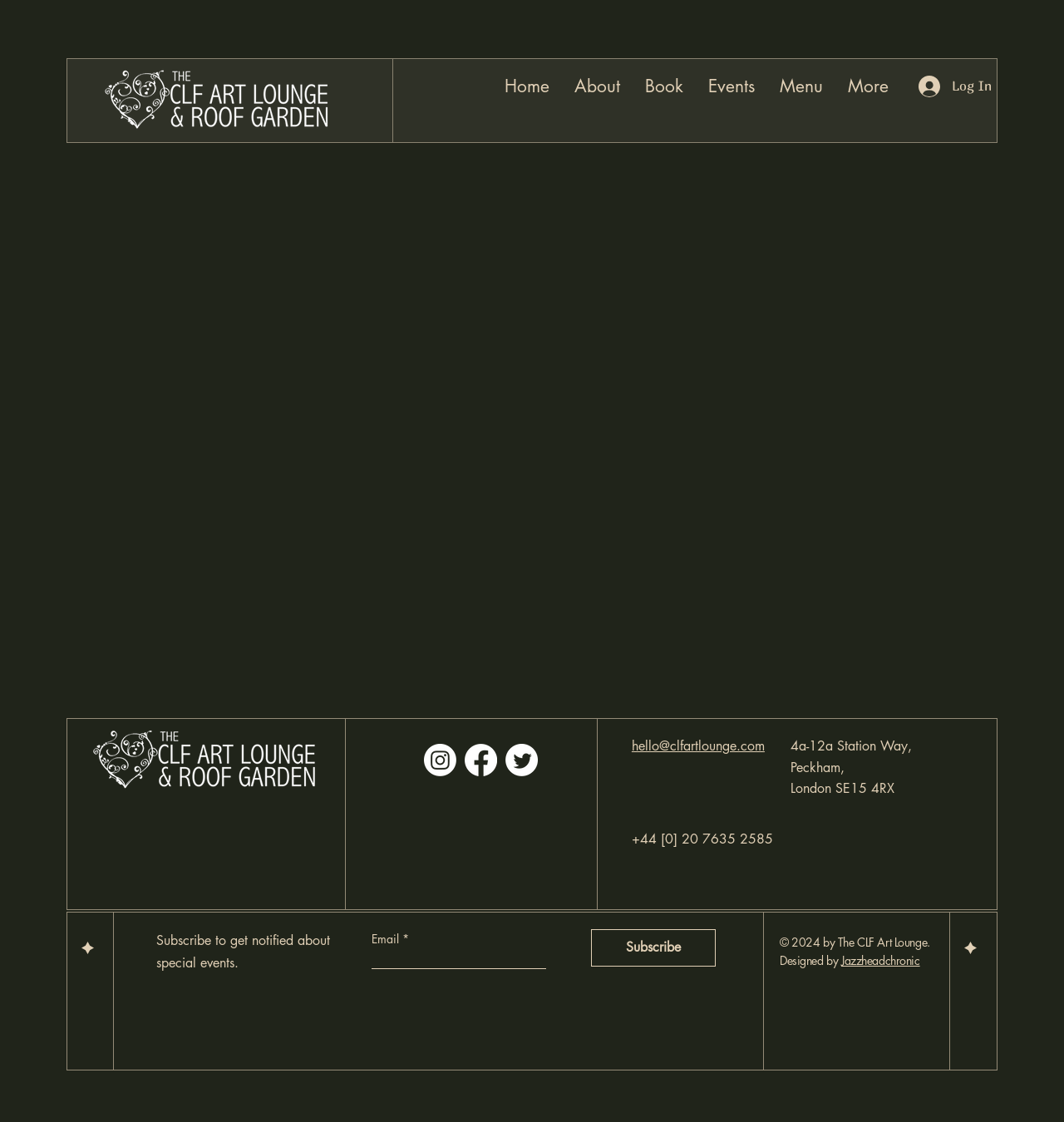Please identify the bounding box coordinates of the element I need to click to follow this instruction: "Check the 'Events' page".

[0.654, 0.06, 0.721, 0.093]